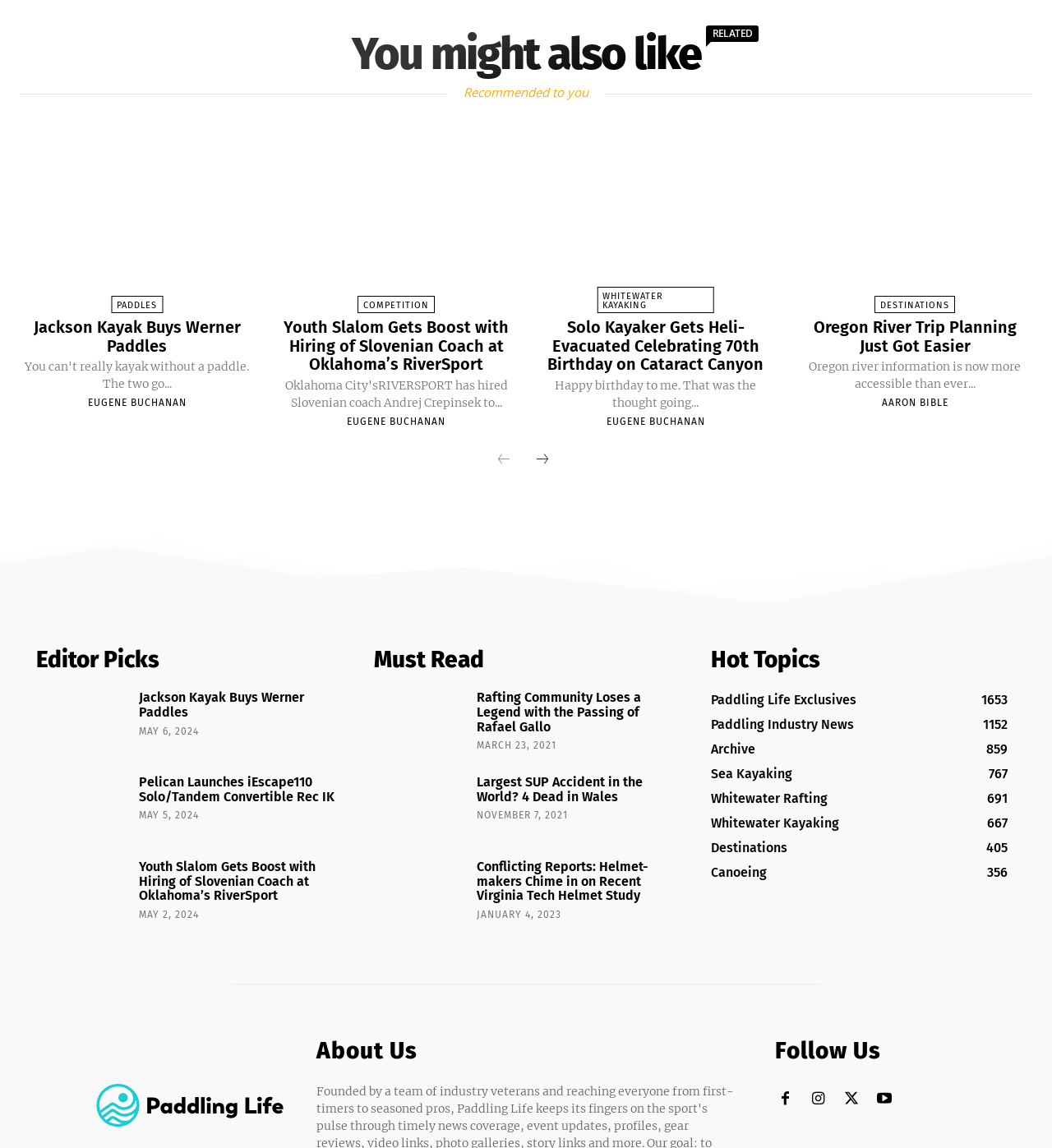Can you give a detailed response to the following question using the information from the image? How many categories are listed under 'Hot Topics'?

I counted the number of links under the 'Hot Topics' heading, which are 'Paddling Life Exclusives', 'Paddling Industry News', 'Archive', 'Sea Kayaking', 'Whitewater Rafting', and 'Whitewater Kayaking', so there are 6 categories.